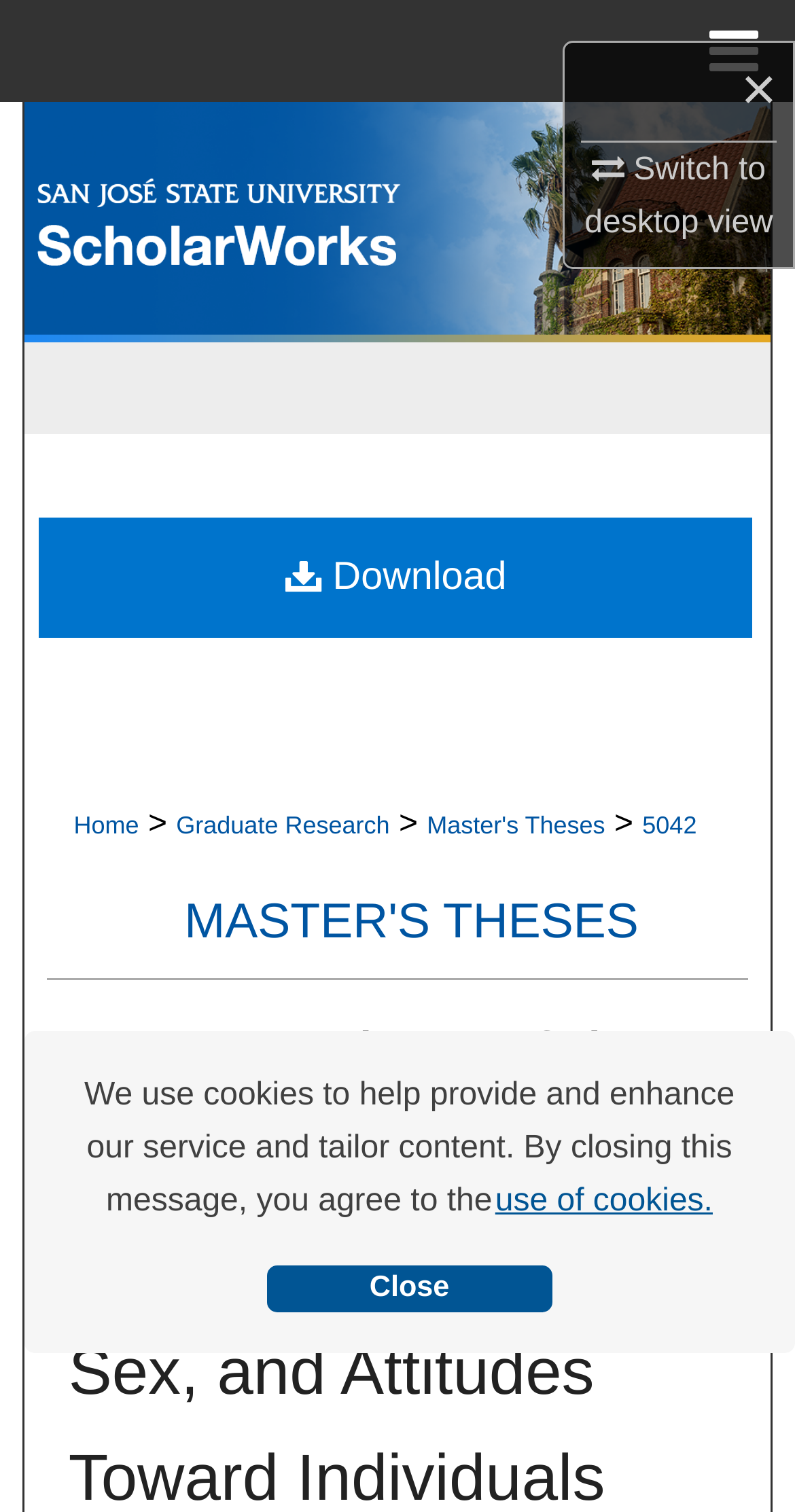Carefully observe the image and respond to the question with a detailed answer:
How many hidden links are there in the menu?

The menu has five hidden links: 'Home', 'Search', 'Browse Collections', 'My Account', and 'About', which are not visible until the menu is expanded.